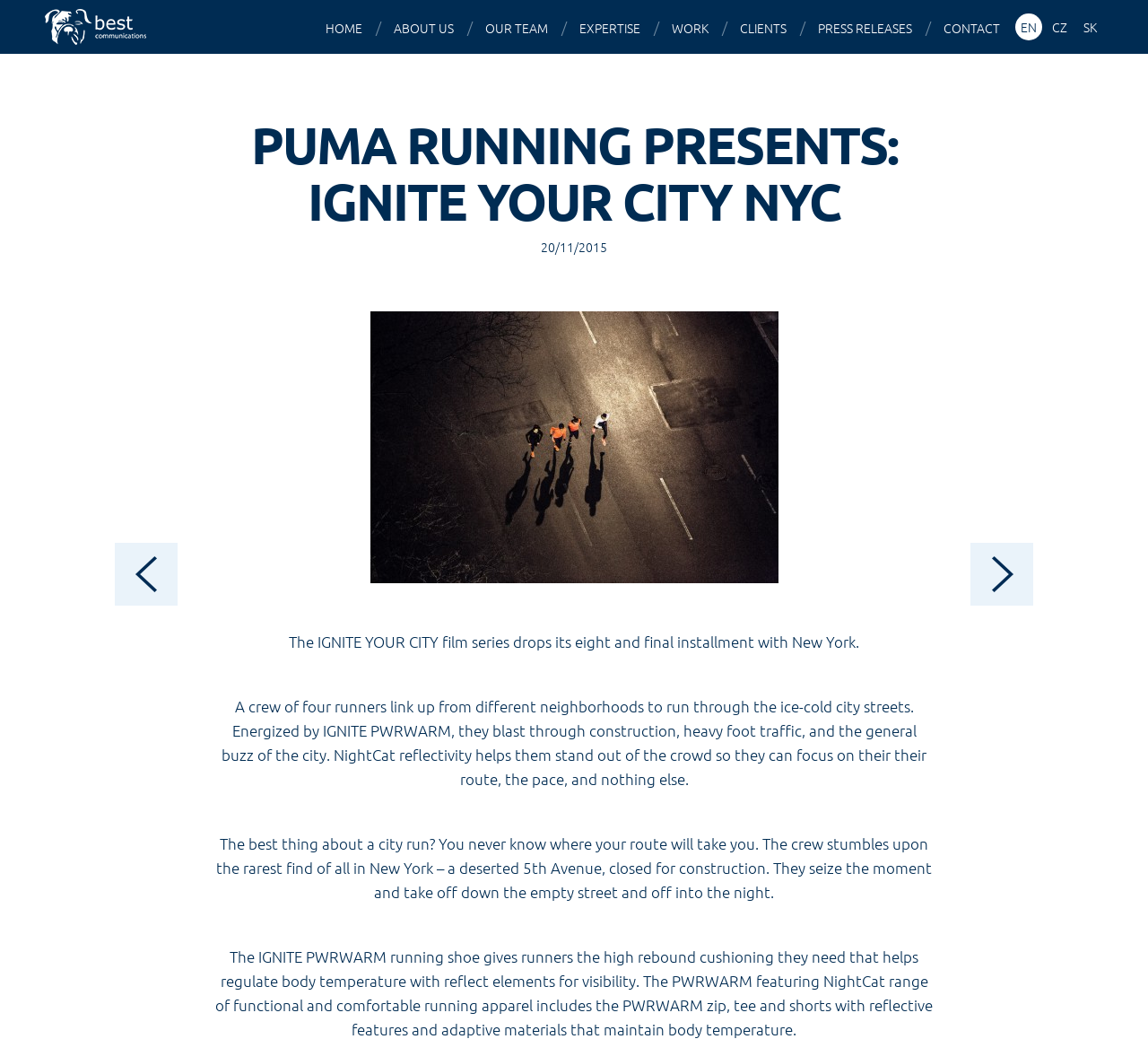Extract the main title from the webpage.

PUMA RUNNING PRESENTS: IGNITE YOUR CITY NYC